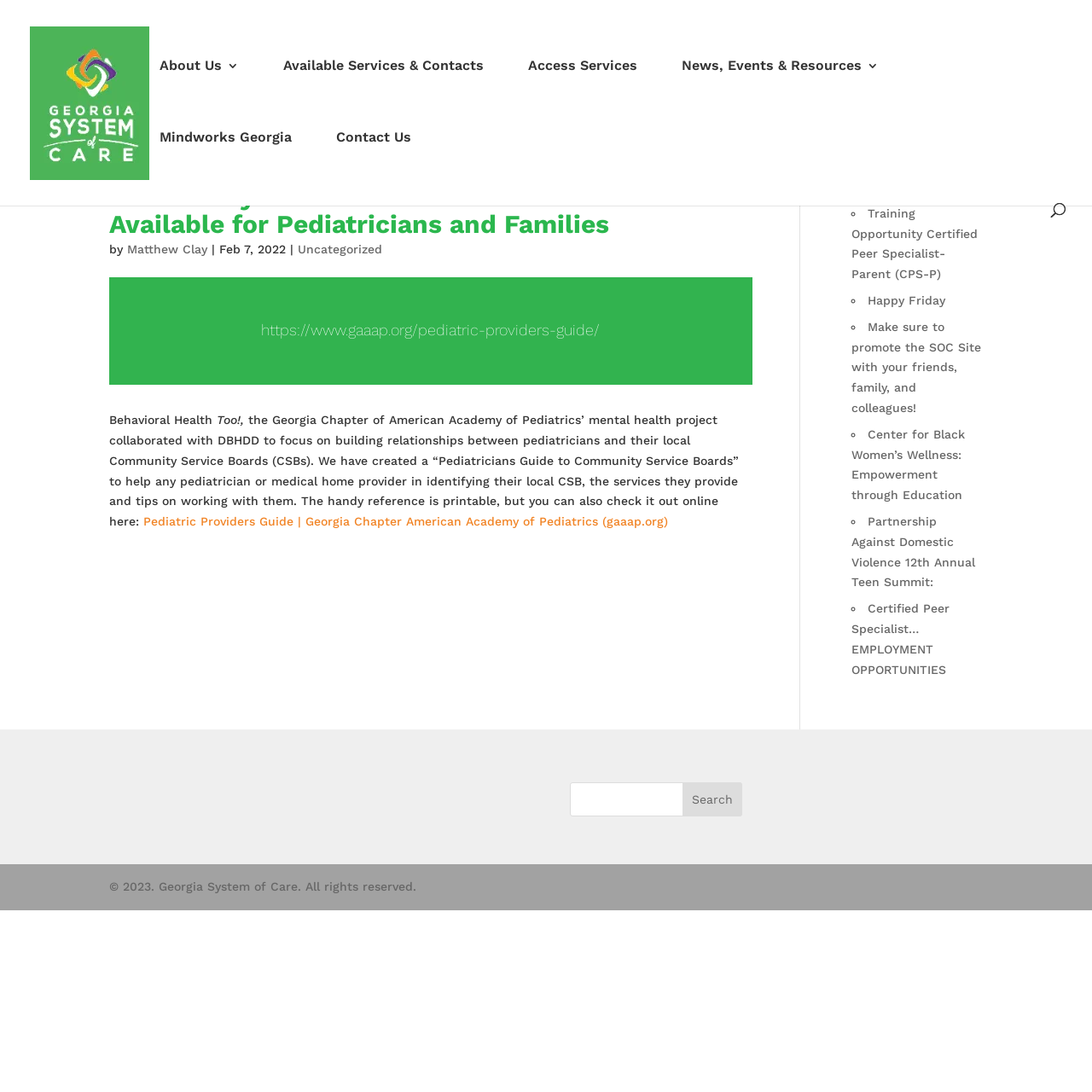Locate the bounding box for the described UI element: "Certified Peer Specialist… EMPLOYMENT OPPORTUNITIES". Ensure the coordinates are four float numbers between 0 and 1, formatted as [left, top, right, bottom].

[0.78, 0.551, 0.87, 0.619]